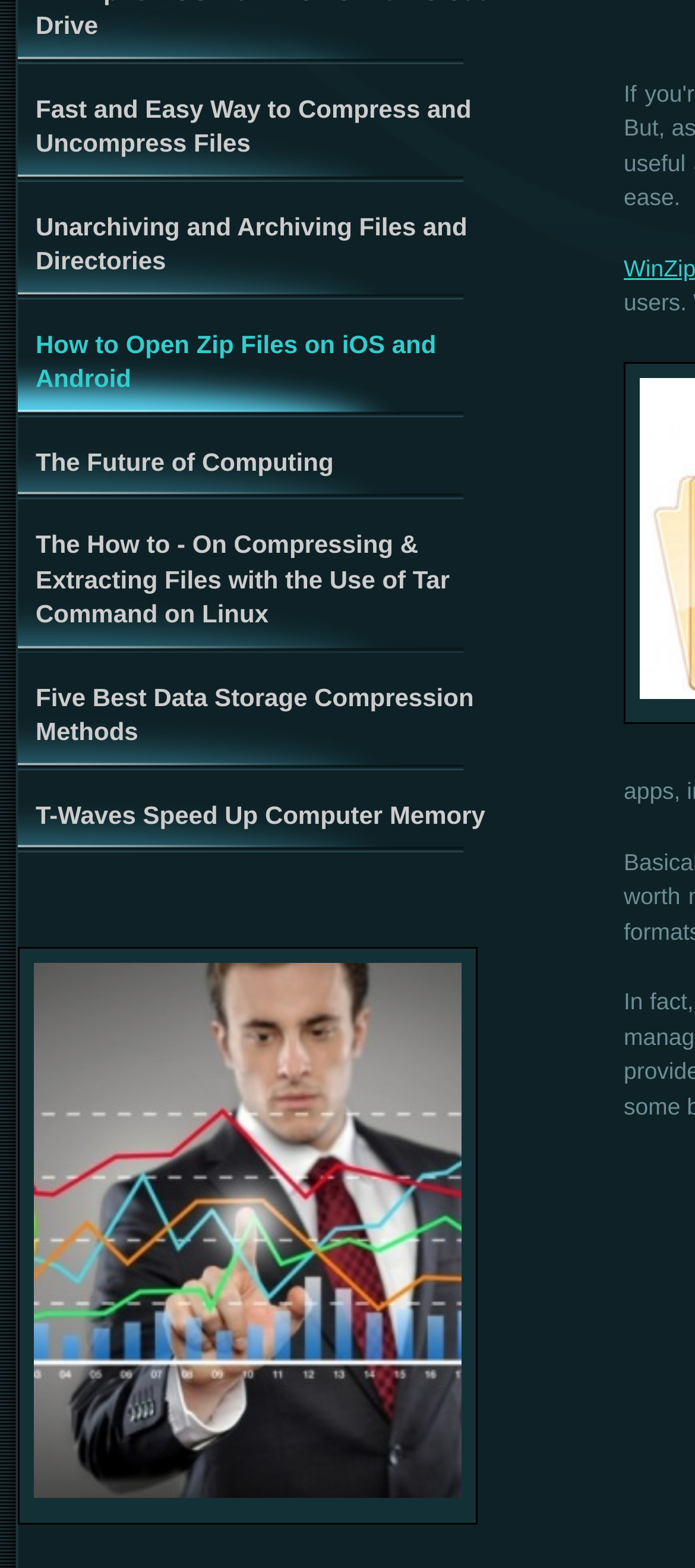Using the element description provided, determine the bounding box coordinates in the format (top-left x, top-left y, bottom-right x, bottom-right y). Ensure that all values are floating point numbers between 0 and 1. Element description: The Future of Computing

[0.026, 0.271, 0.744, 0.318]